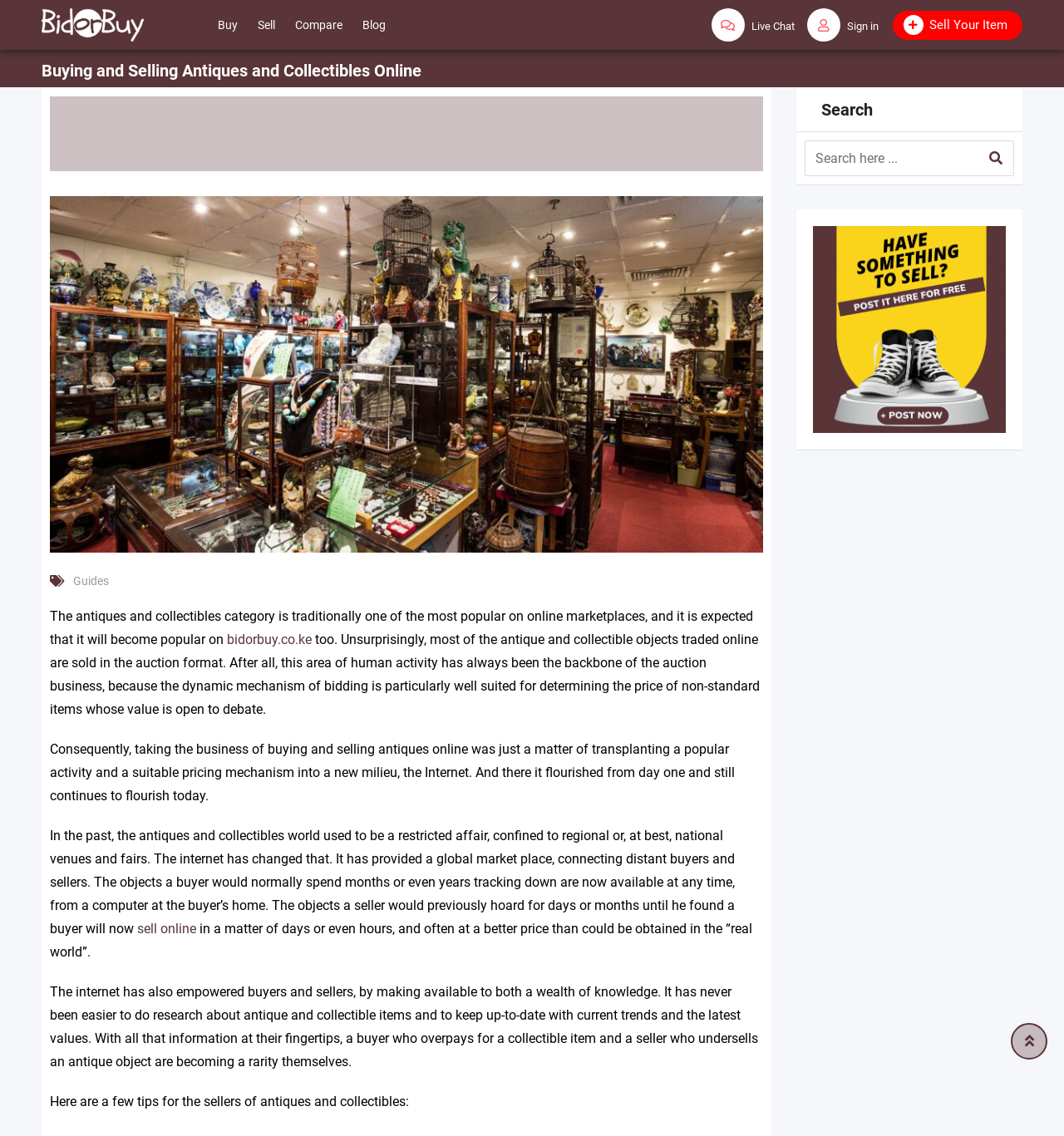Identify the bounding box coordinates necessary to click and complete the given instruction: "Read the blog".

[0.333, 0.01, 0.37, 0.034]